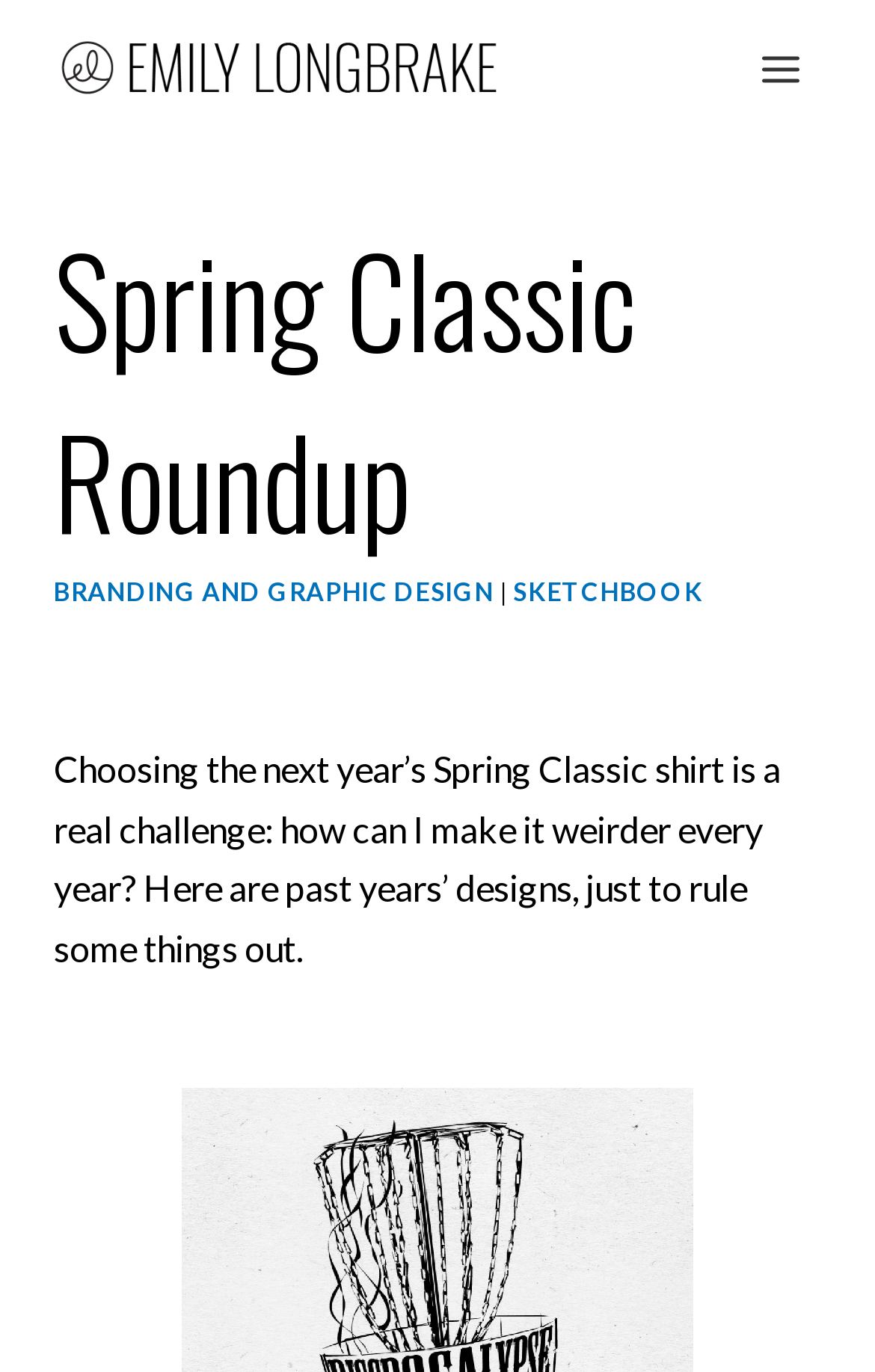Use a single word or phrase to answer the question: 
How many navigation links are there?

3